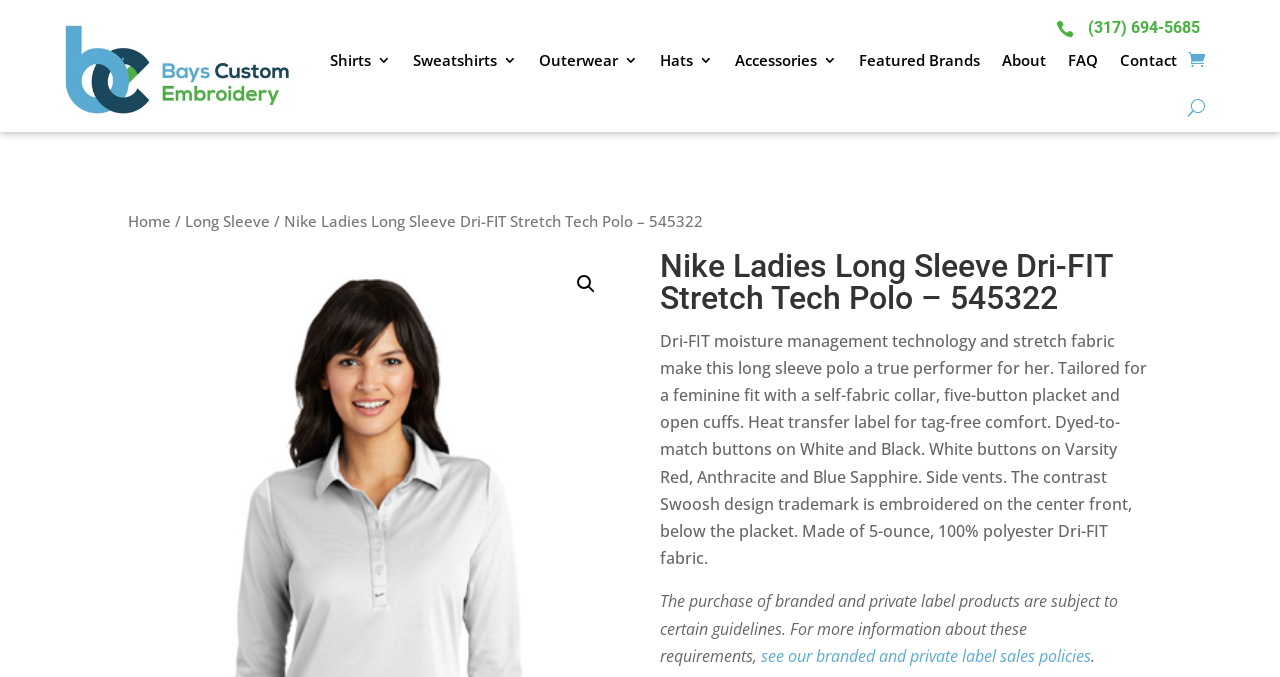Please predict the bounding box coordinates of the element's region where a click is necessary to complete the following instruction: "Click the phone number link". The coordinates should be represented by four float numbers between 0 and 1, i.e., [left, top, right, bottom].

[0.85, 0.027, 0.938, 0.055]